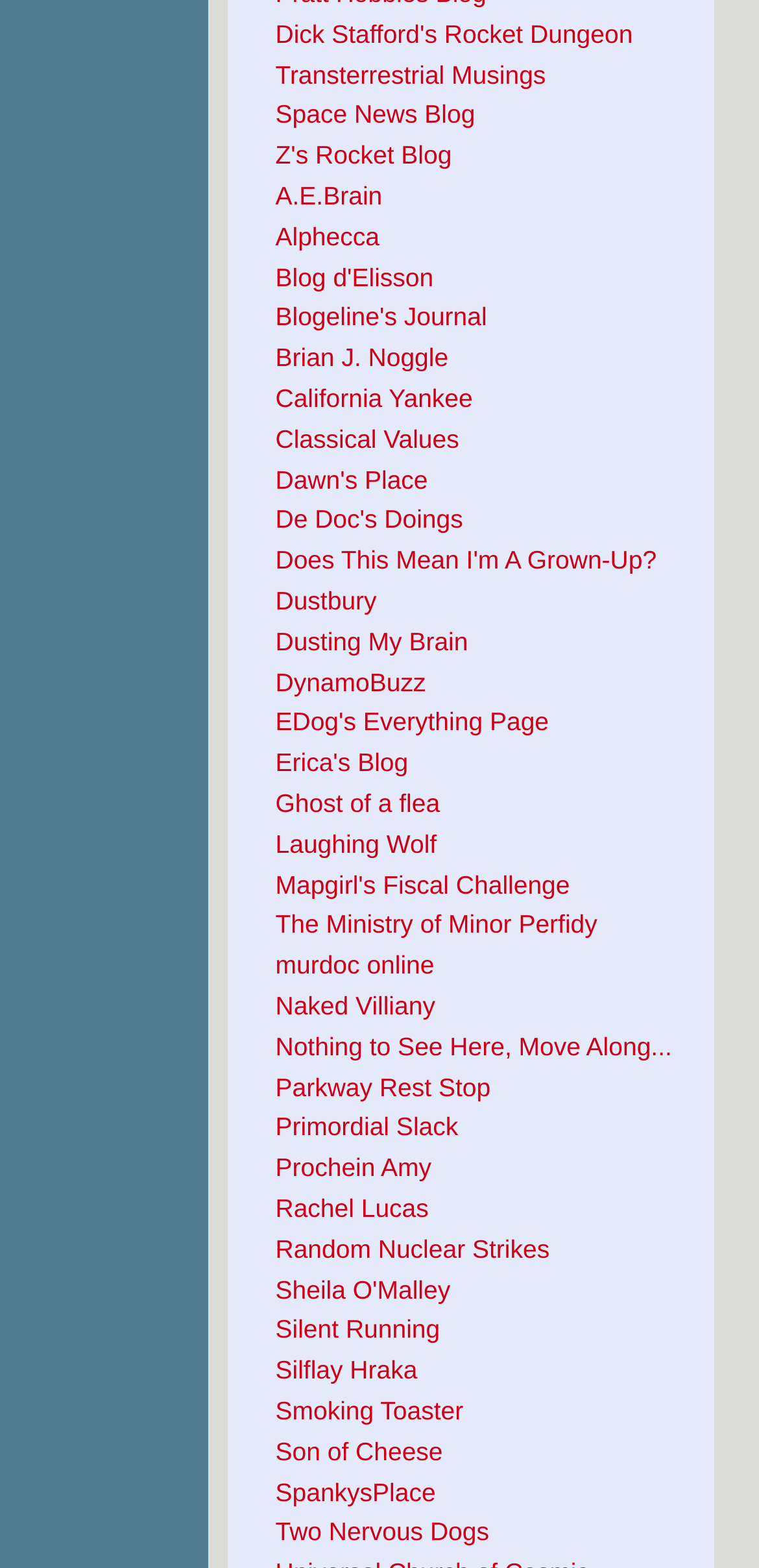Locate the bounding box of the UI element defined by this description: "→ Fire in Fountain Park". The coordinates should be given as four float numbers between 0 and 1, formatted as [left, top, right, bottom].

None